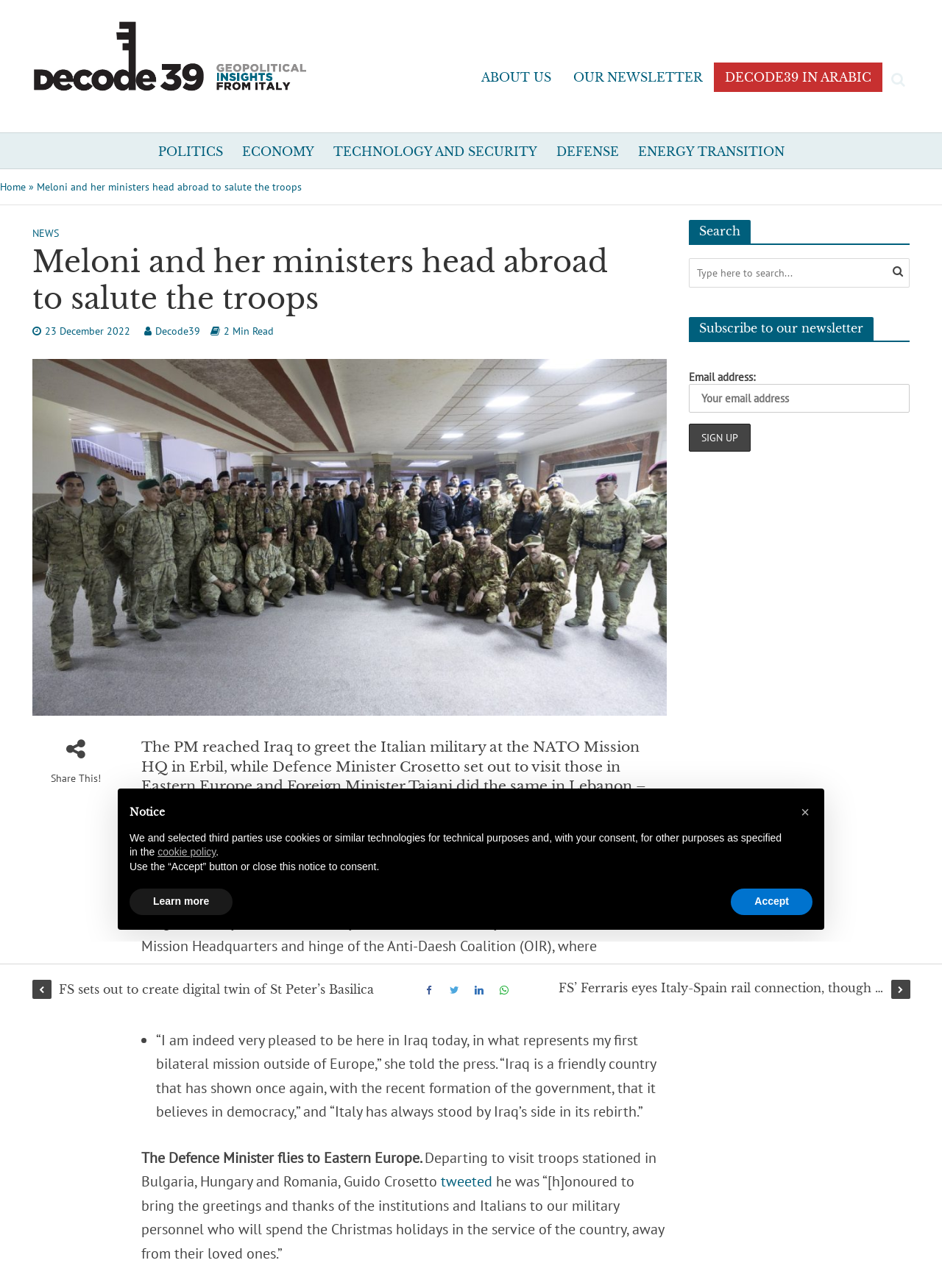What is the purpose of the Italian PM's visit to Iraq?
Examine the image and give a concise answer in one word or a short phrase.

To greet the Italian military